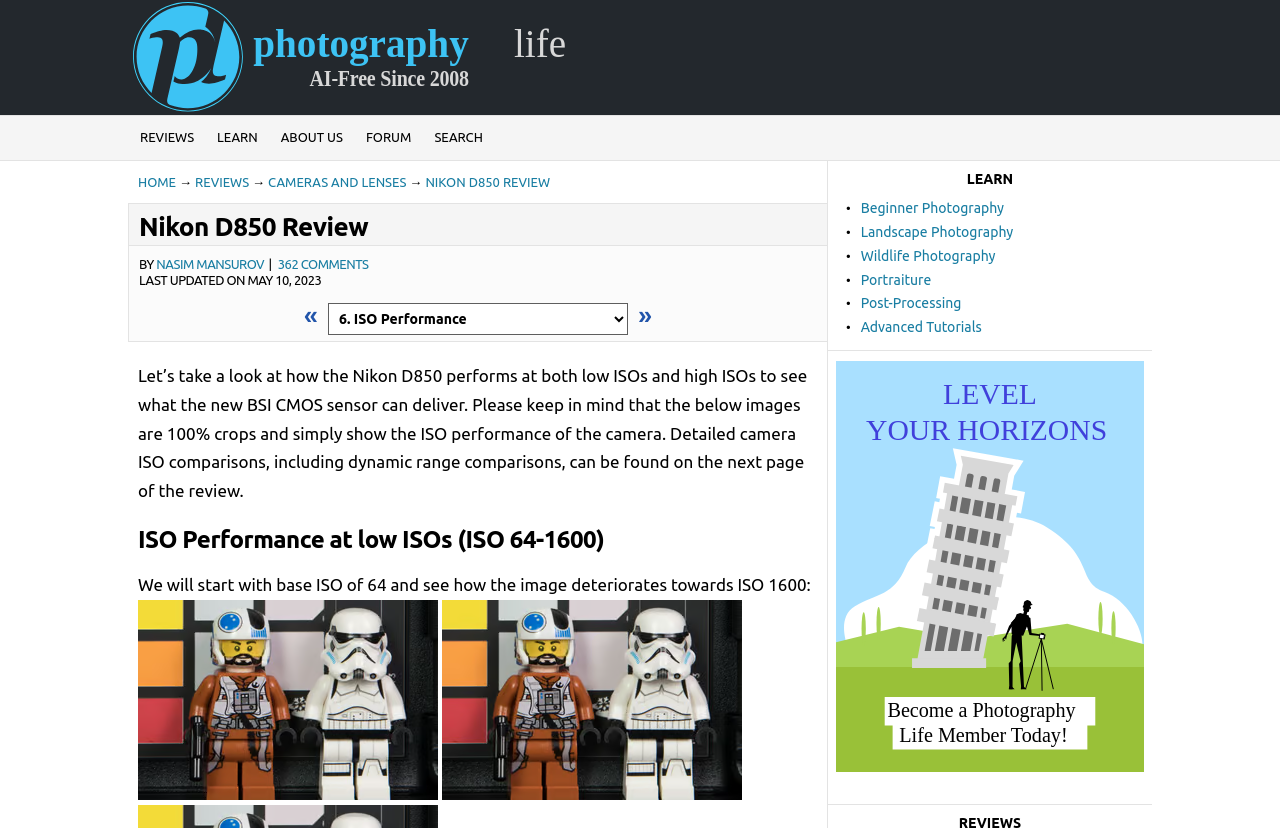Locate the bounding box coordinates of the region to be clicked to comply with the following instruction: "learn about beginner photography". The coordinates must be four float numbers between 0 and 1, in the form [left, top, right, bottom].

[0.672, 0.242, 0.784, 0.261]